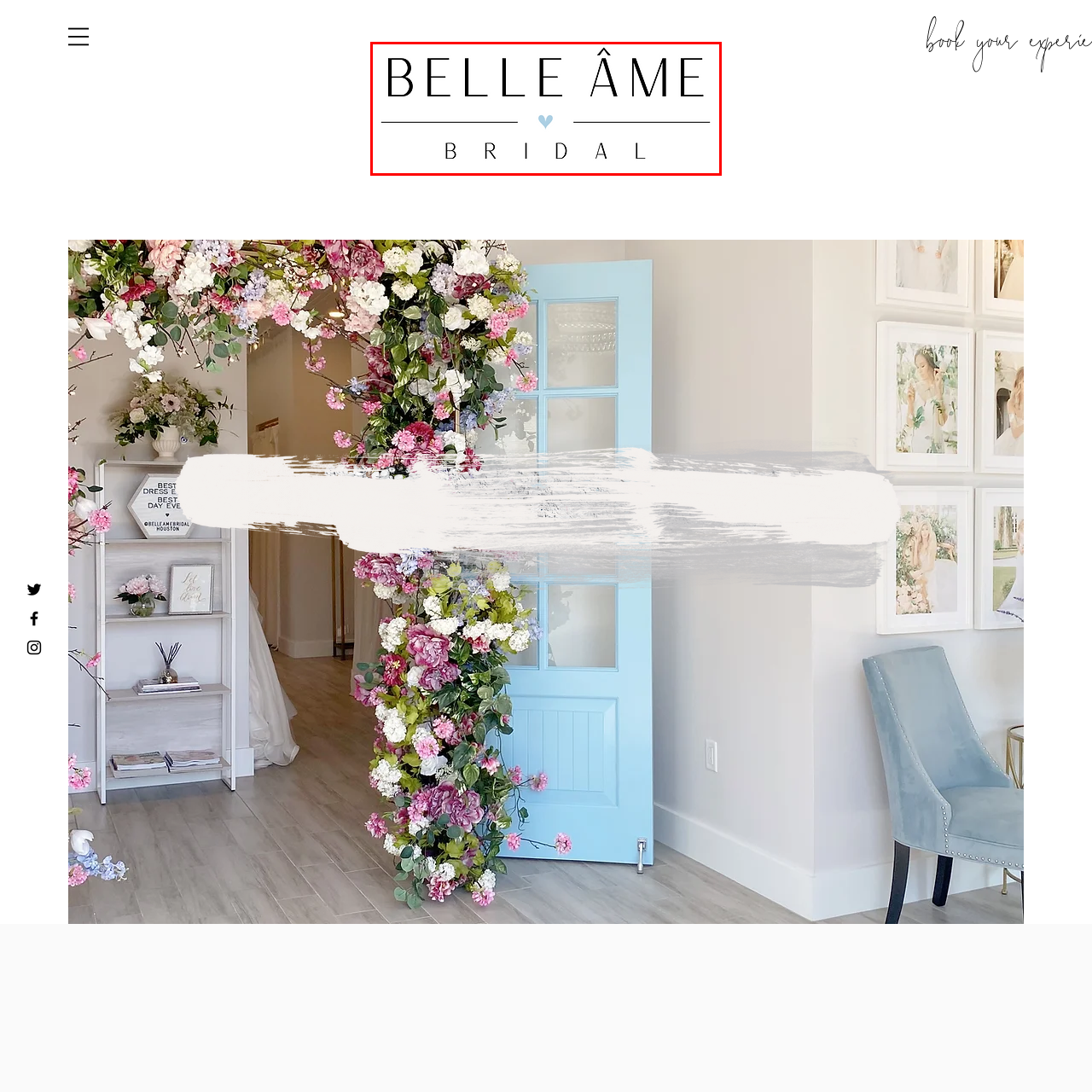View the area enclosed by the red box, What is the sense conveyed by the logo? Respond using one word or phrase.

Elegance and affinity